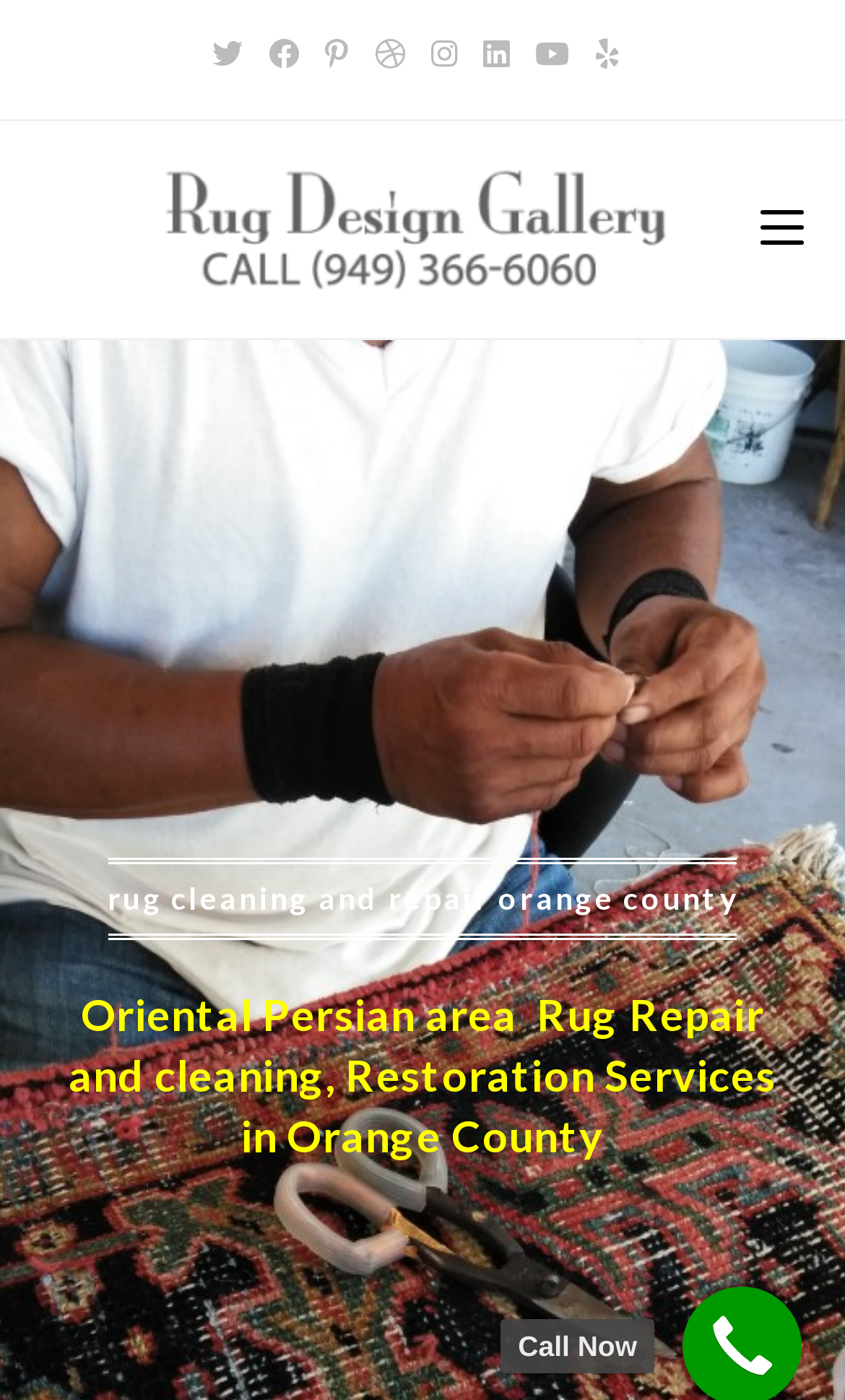Determine the bounding box coordinates for the element that should be clicked to follow this instruction: "Click on Twitter social link". The coordinates should be given as four float numbers between 0 and 1, in the format [left, top, right, bottom].

[0.251, 0.025, 0.303, 0.053]